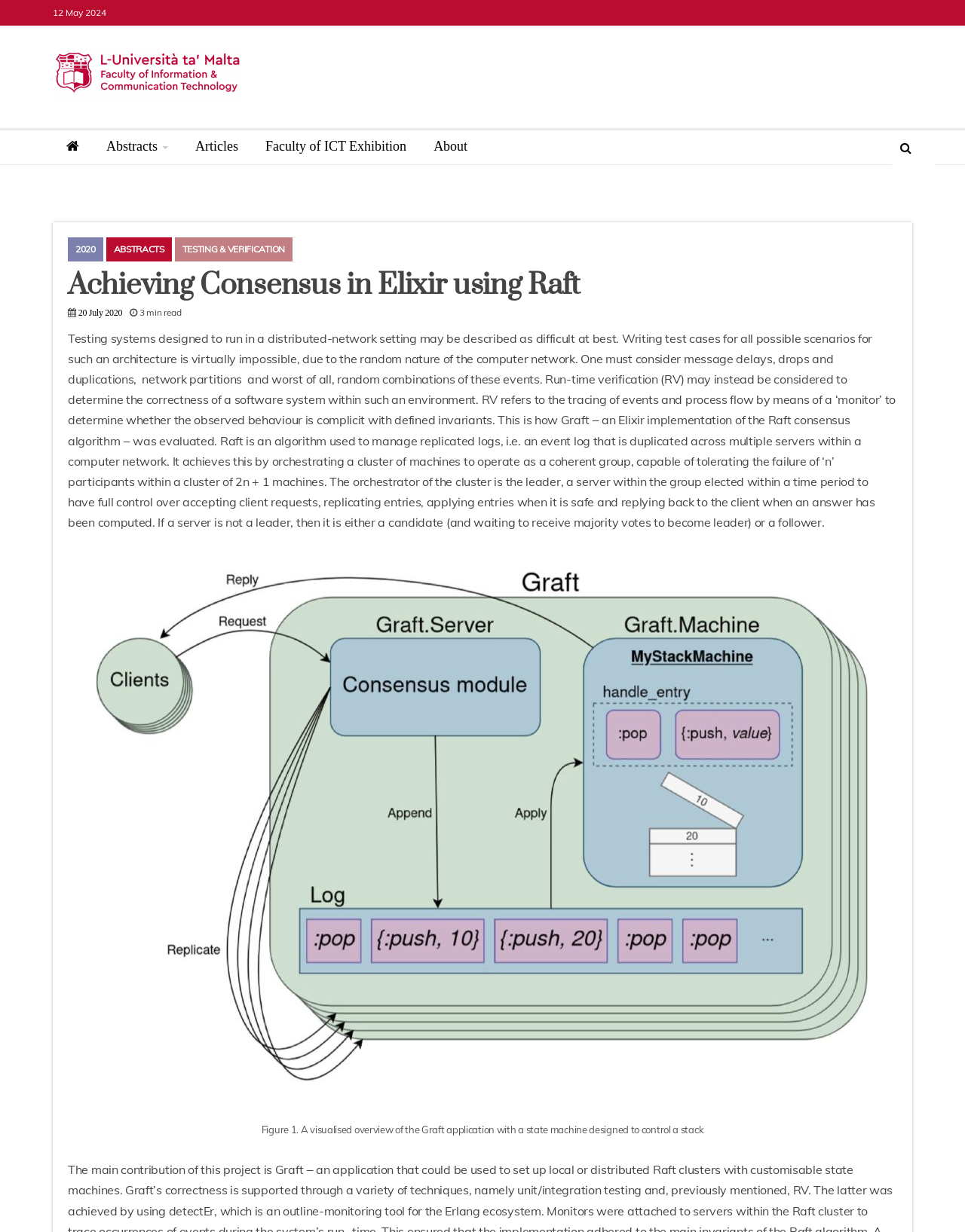Please find the bounding box for the following UI element description. Provide the coordinates in (top-left x, top-left y, bottom-right x, bottom-right y) format, with values between 0 and 1: Privacy

None